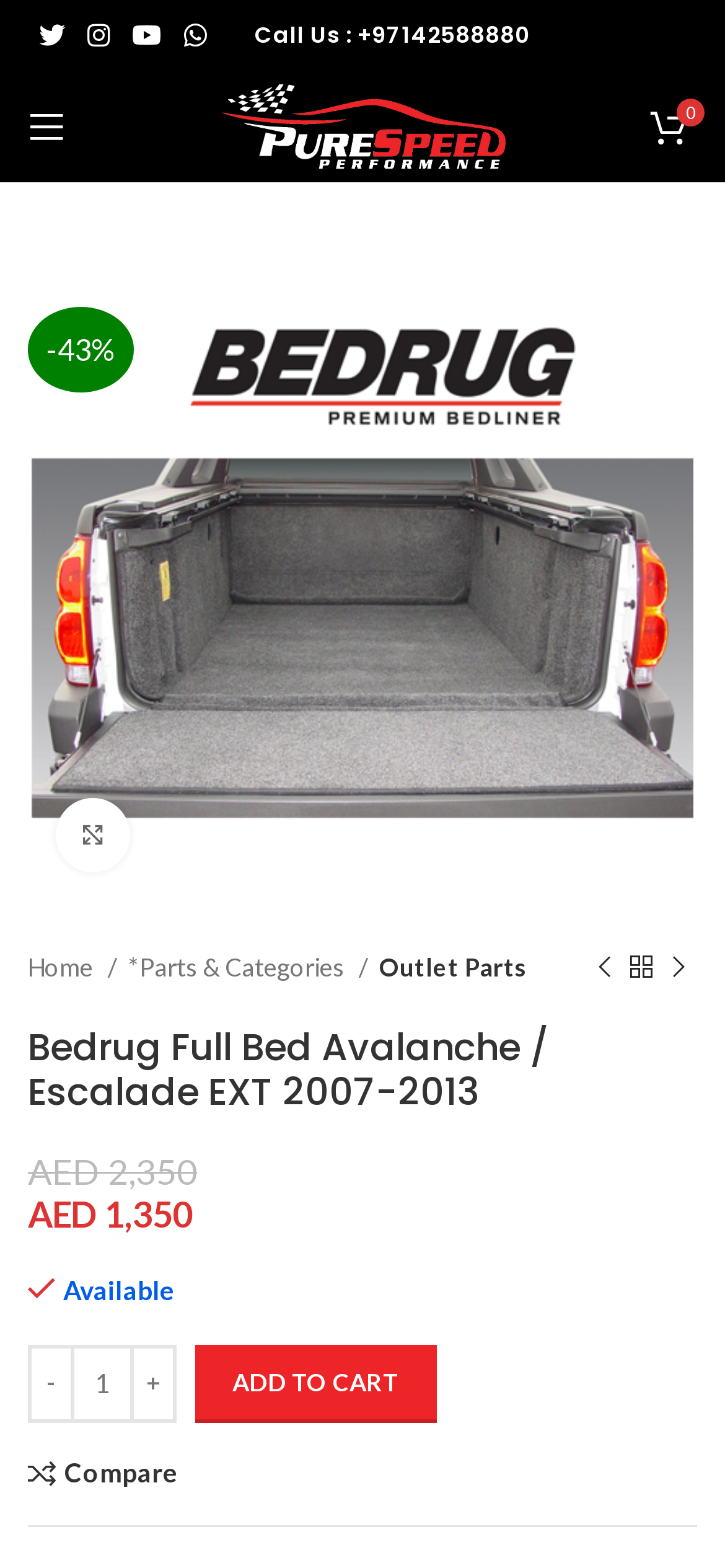Determine the bounding box for the described HTML element: "aria-label="Previous product"". Ensure the coordinates are four float numbers between 0 and 1 in the format [left, top, right, bottom].

[0.808, 0.606, 0.859, 0.629]